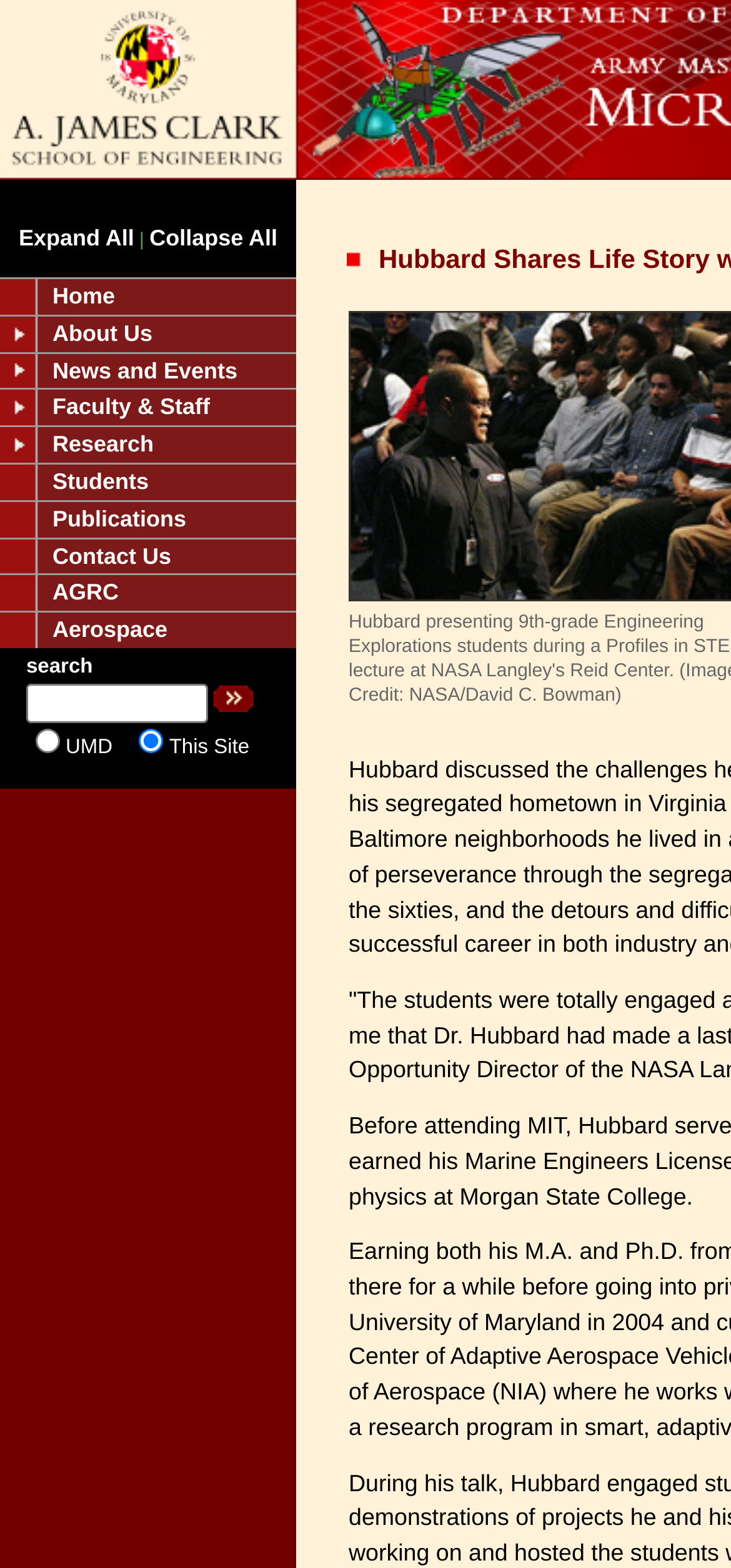Could you determine the bounding box coordinates of the clickable element to complete the instruction: "Click on Aerospace"? Provide the coordinates as four float numbers between 0 and 1, i.e., [left, top, right, bottom].

[0.0, 0.39, 0.405, 0.413]